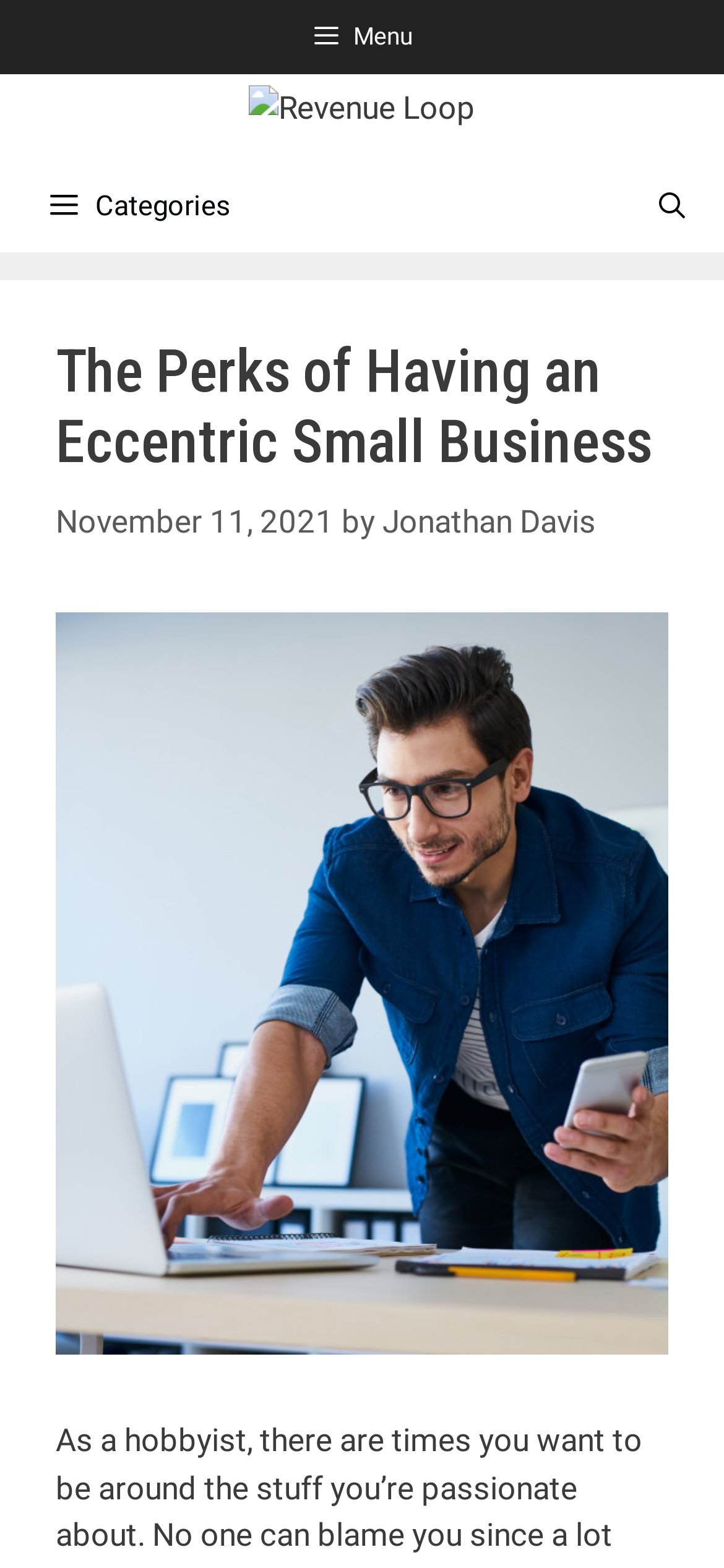Please provide a comprehensive response to the question below by analyzing the image: 
What is the date of the article?

I found the date of the article by examining the time element, which contains the text 'November 11, 2021'. This indicates that the article was published on this date.